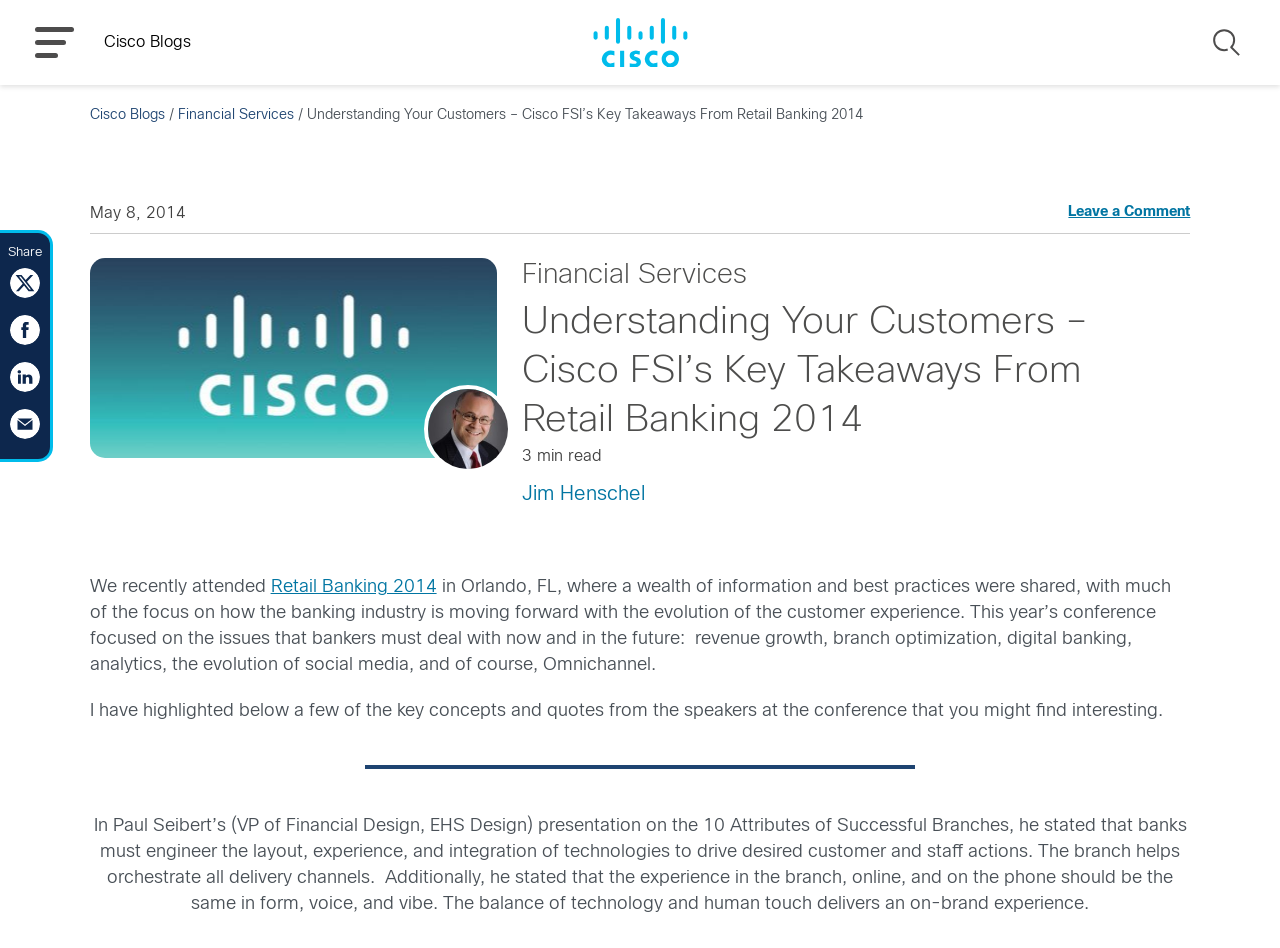Identify the bounding box coordinates of the section to be clicked to complete the task described by the following instruction: "Click on the Cisco Blogs link". The coordinates should be four float numbers between 0 and 1, formatted as [left, top, right, bottom].

[0.44, 0.019, 0.56, 0.071]